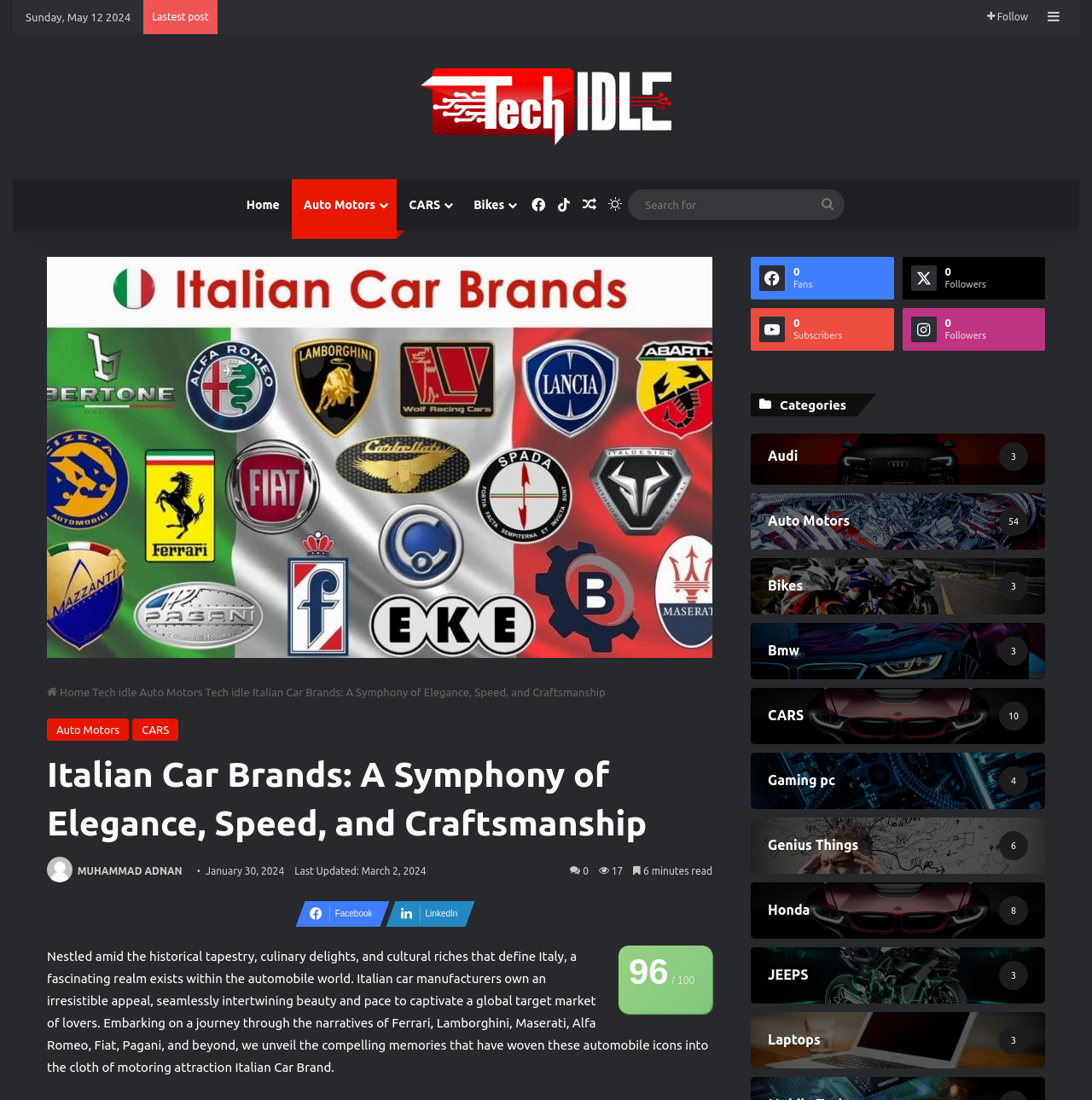Use a single word or phrase to answer the question:
What is the name of the car brand mentioned in the article?

Ferrari, Lamborghini, Maserati, Alfa Romeo, Fiat, Pagani